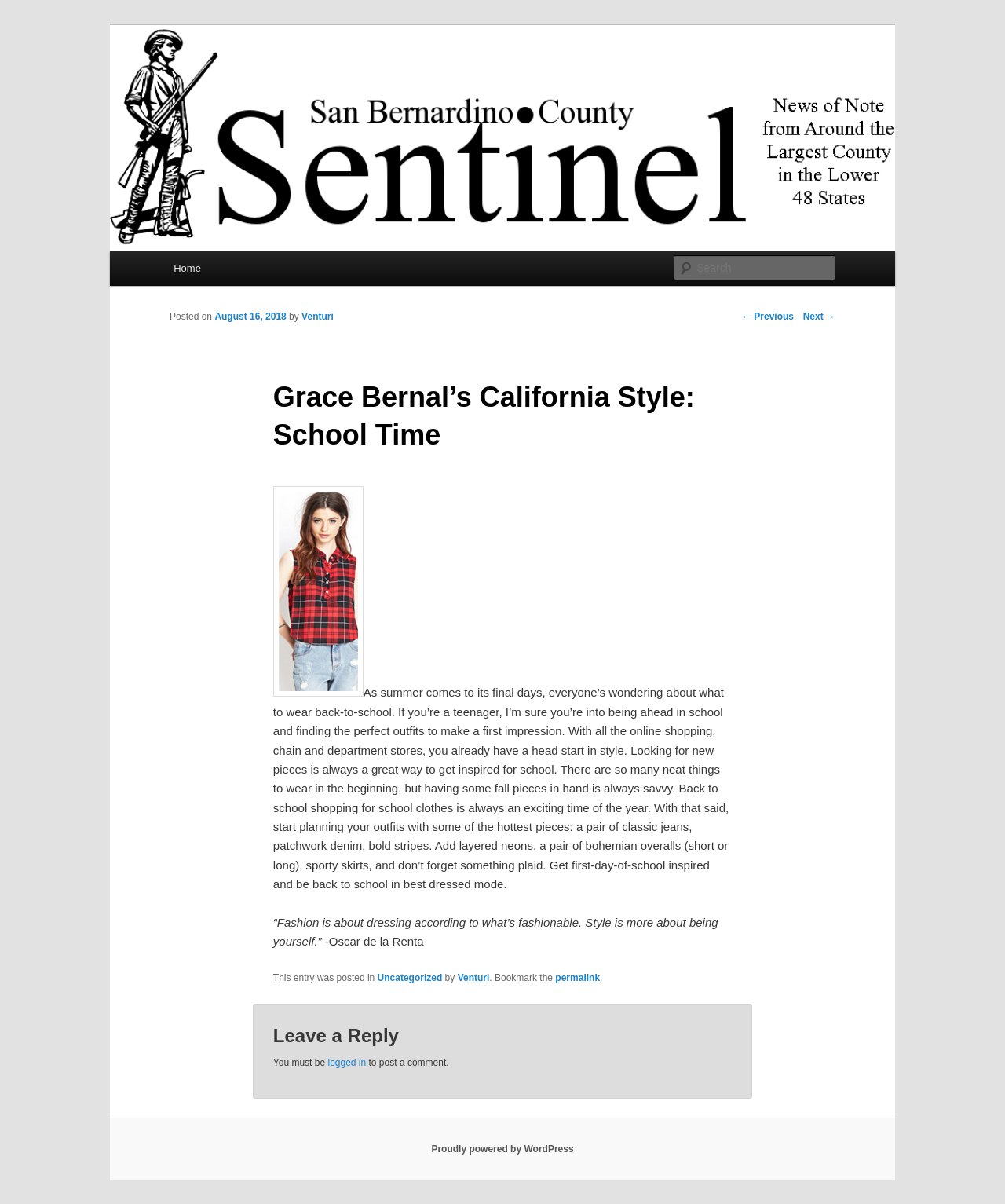Locate and provide the bounding box coordinates for the HTML element that matches this description: "August 16, 2018".

[0.214, 0.258, 0.285, 0.268]